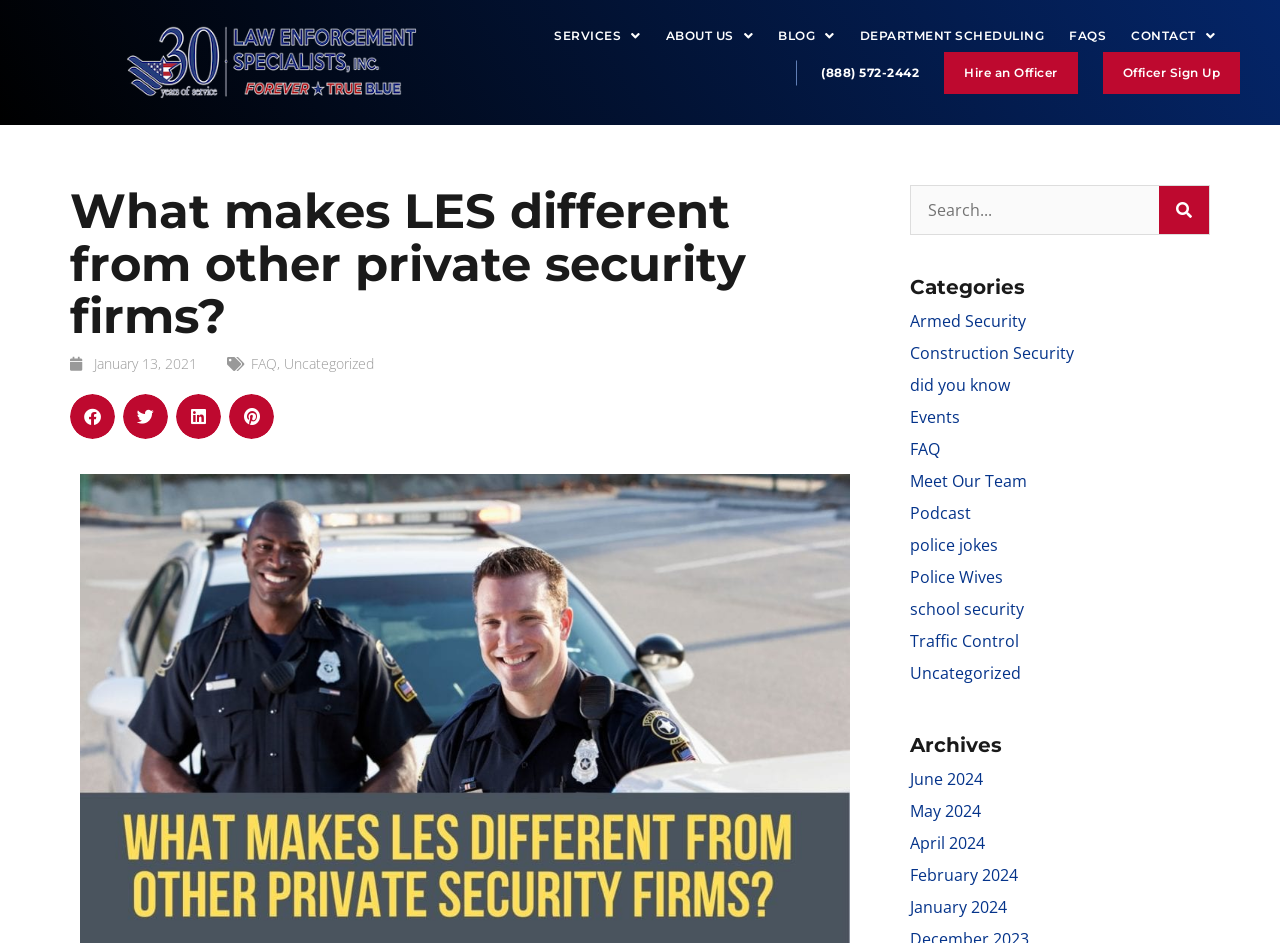What is the last archive date listed?
Please respond to the question with a detailed and thorough explanation.

I looked at the archive section and found the list of dates, and the last one listed is January 2024.